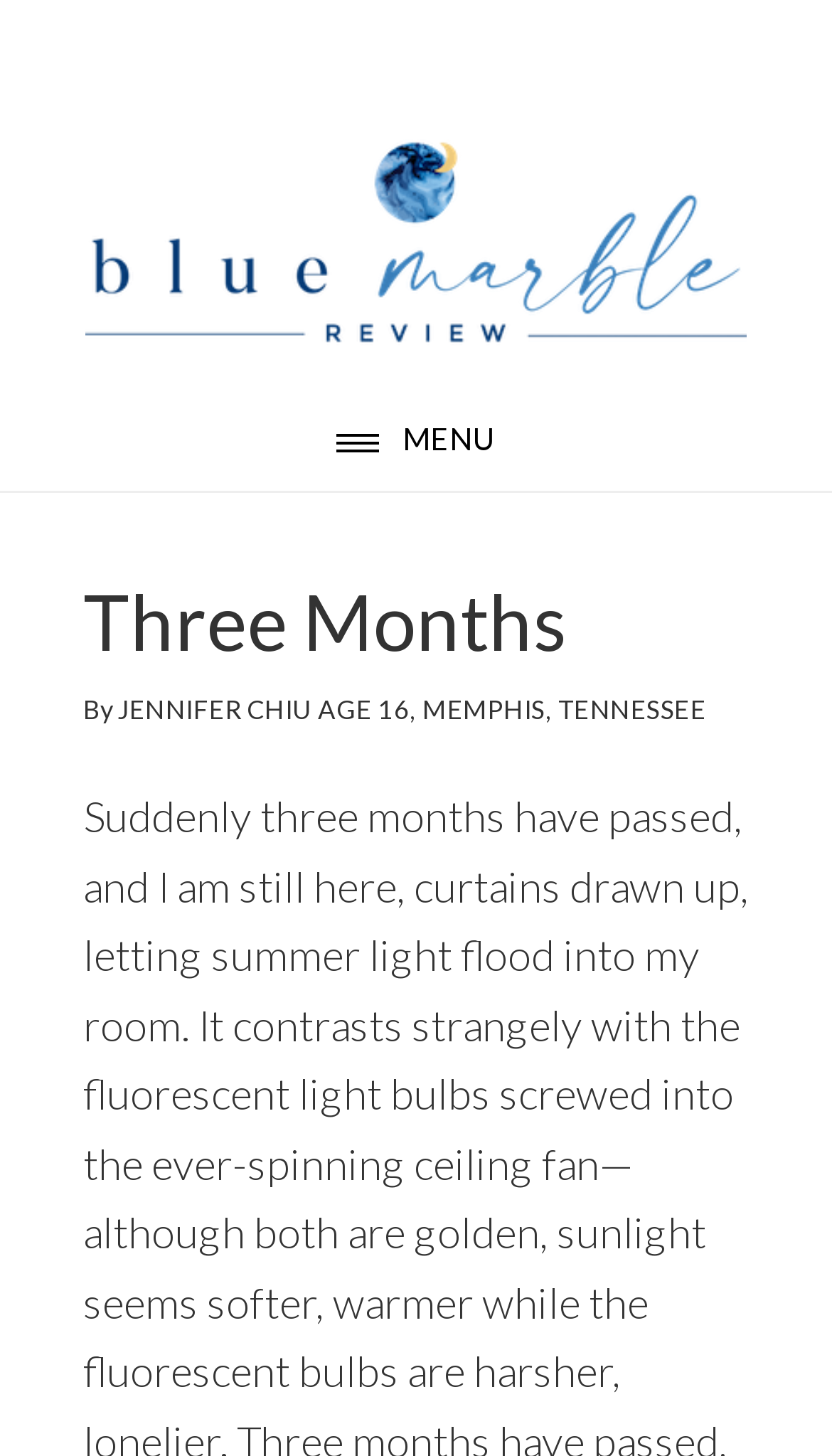Identify the bounding box of the HTML element described here: "Menu". Provide the coordinates as four float numbers between 0 and 1: [left, top, right, bottom].

[0.103, 0.268, 0.897, 0.337]